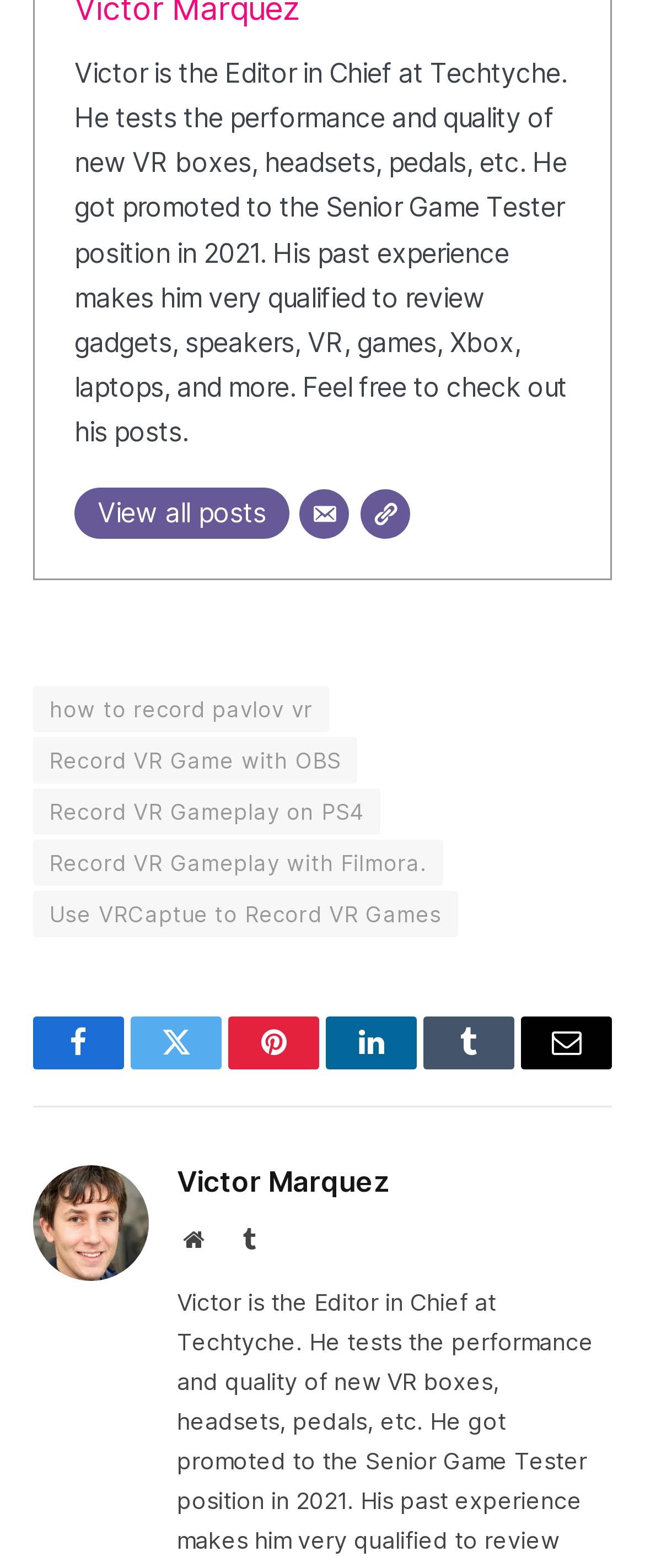What is the name of the person mentioned on the webpage?
Please answer the question with as much detail and depth as you can.

The link element with OCR text 'Victor Marquez' indicates that the person mentioned on the webpage is Victor Marquez.